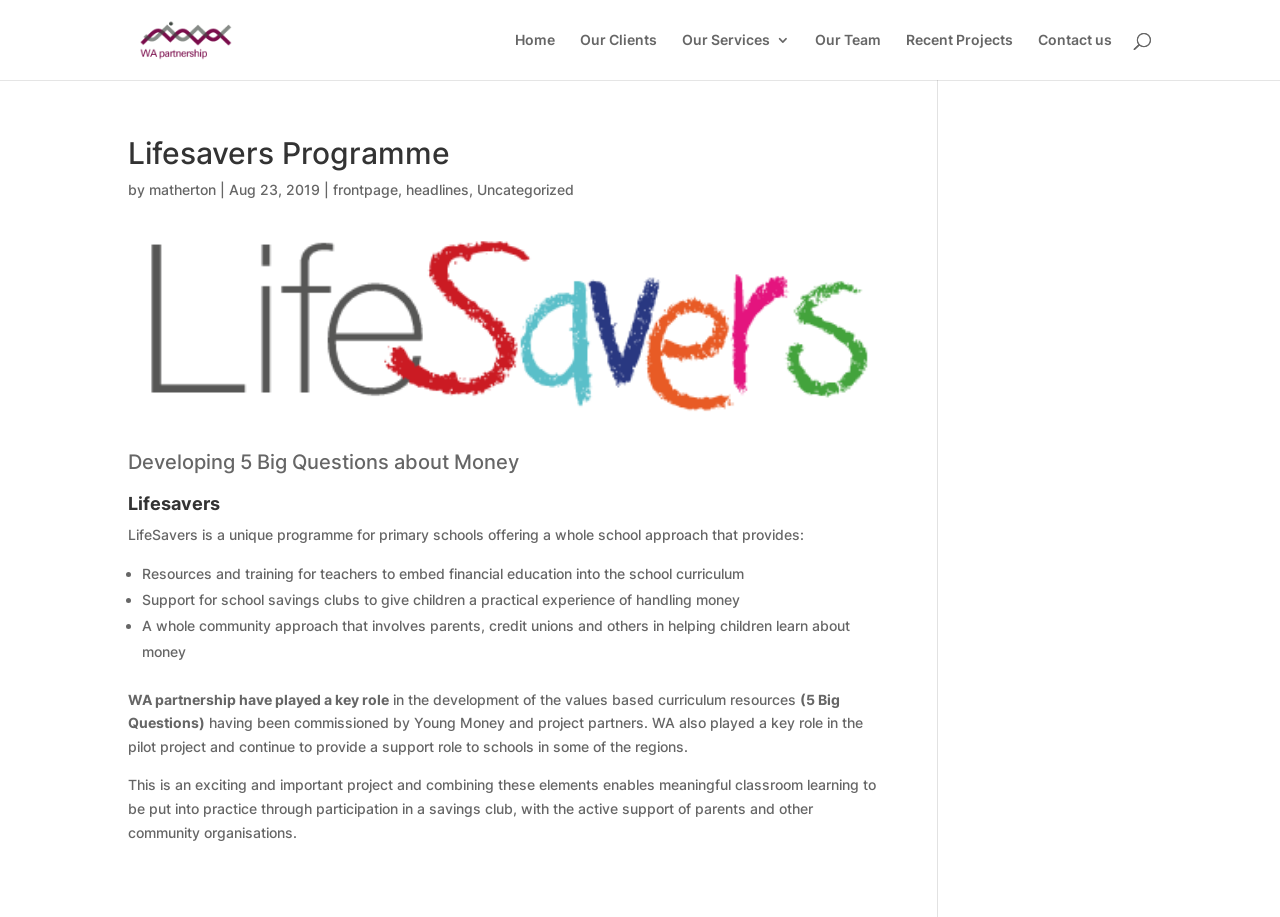Provide the bounding box coordinates of the UI element this sentence describes: "headlines".

[0.317, 0.197, 0.366, 0.216]